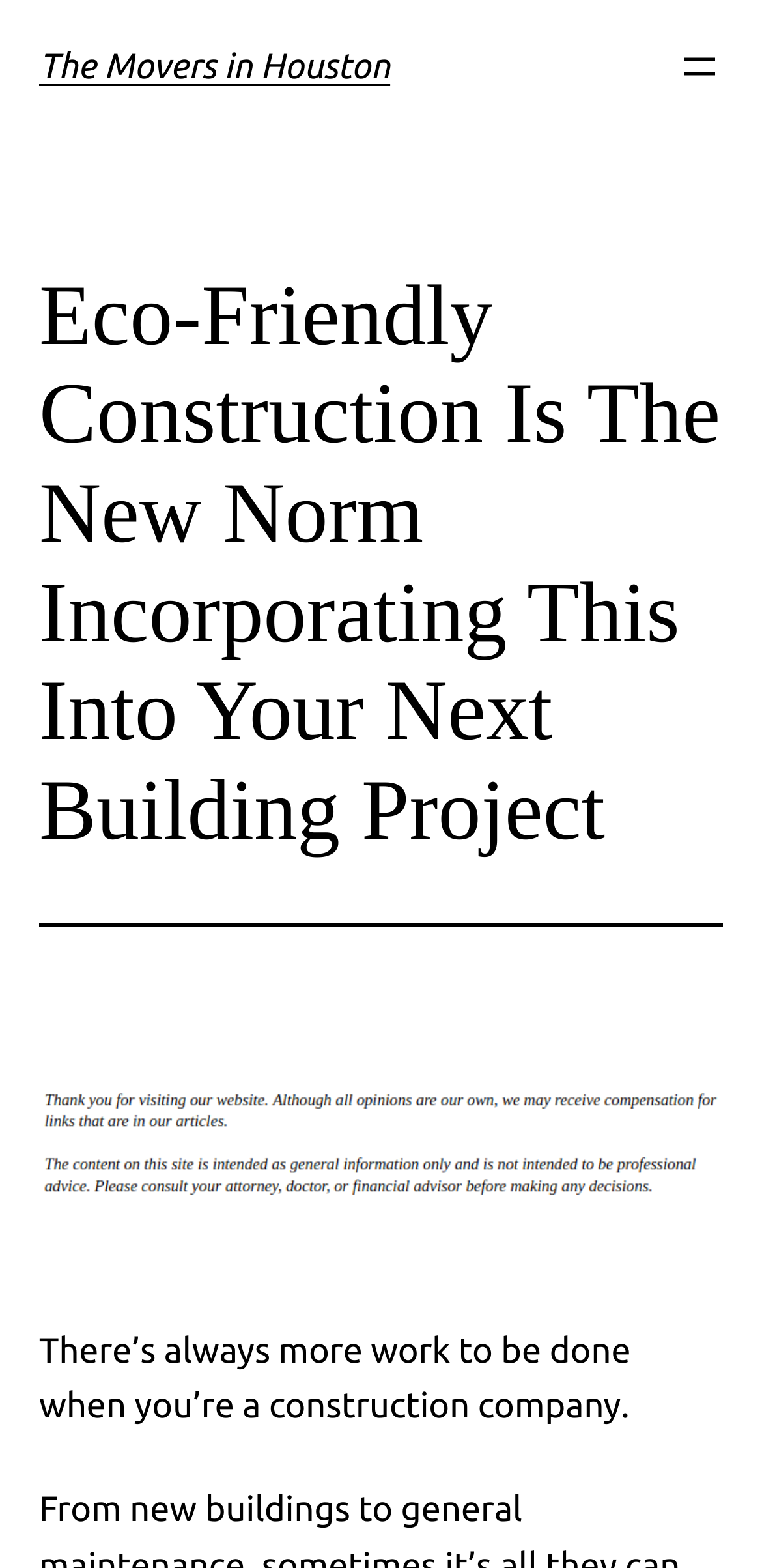Respond with a single word or phrase to the following question:
What is the company name?

The Movers in Houston